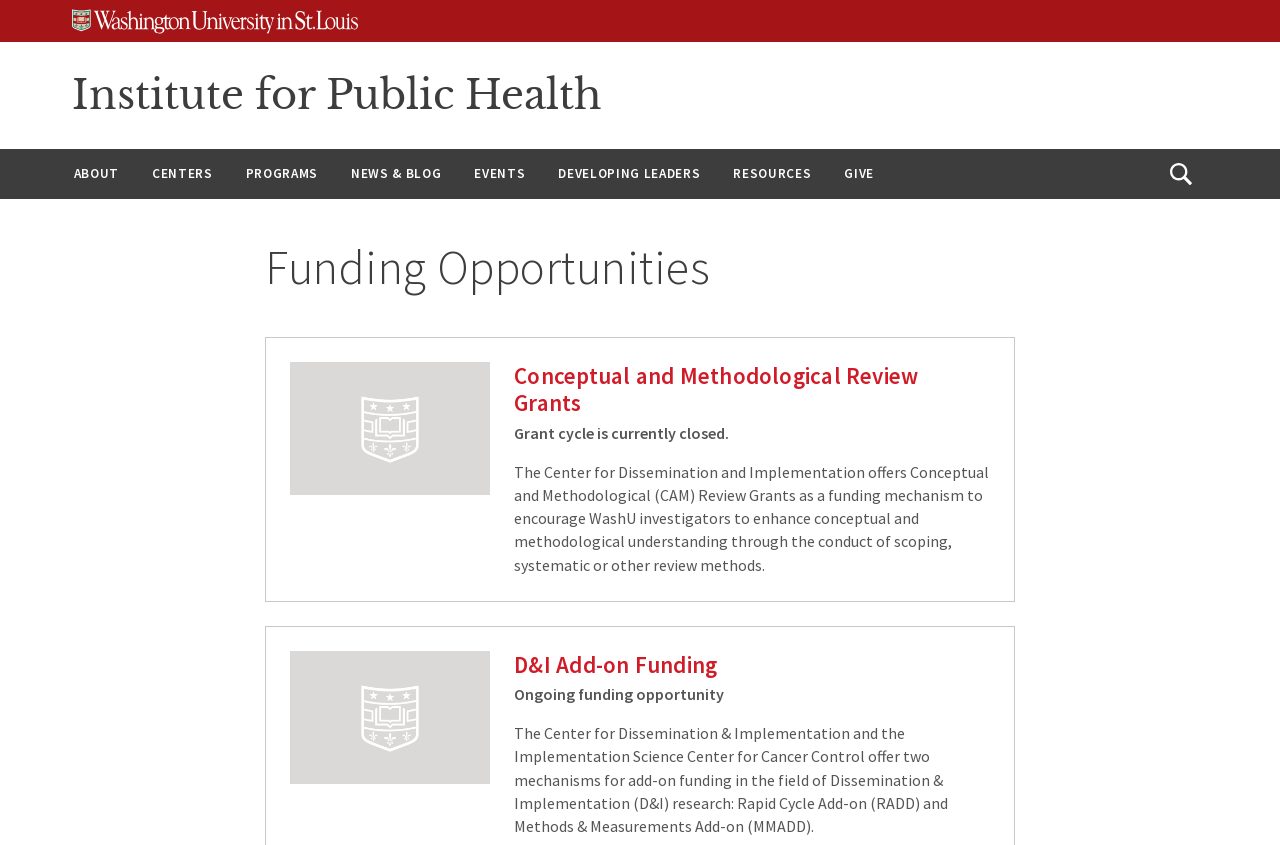Answer the question below using just one word or a short phrase: 
What is the purpose of the D&I Add-on Funding?

For add-on funding in Dissemination & Implementation research